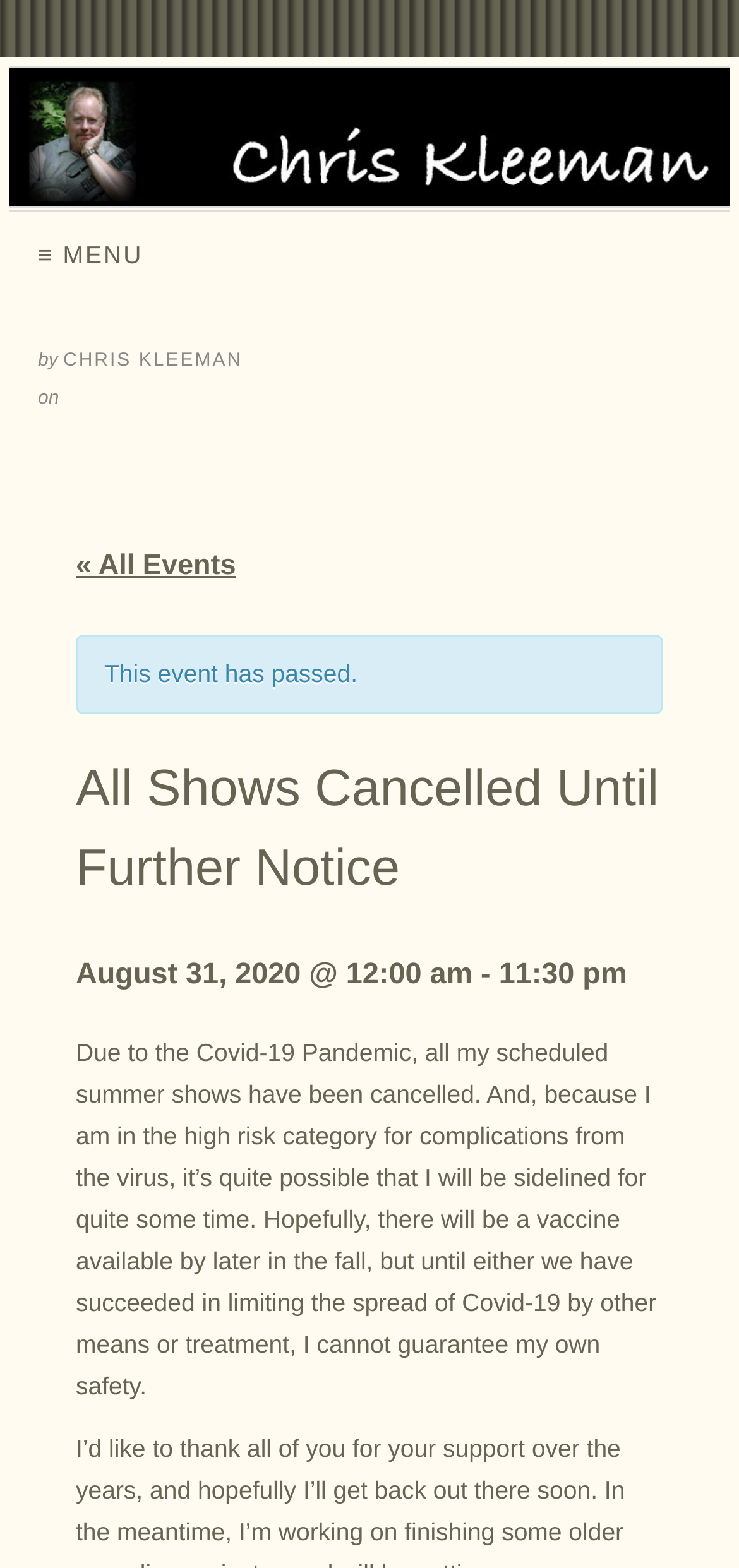Identify the bounding box coordinates for the UI element described by the following text: "« All Events". Provide the coordinates as four float numbers between 0 and 1, in the format [left, top, right, bottom].

[0.103, 0.35, 0.319, 0.371]